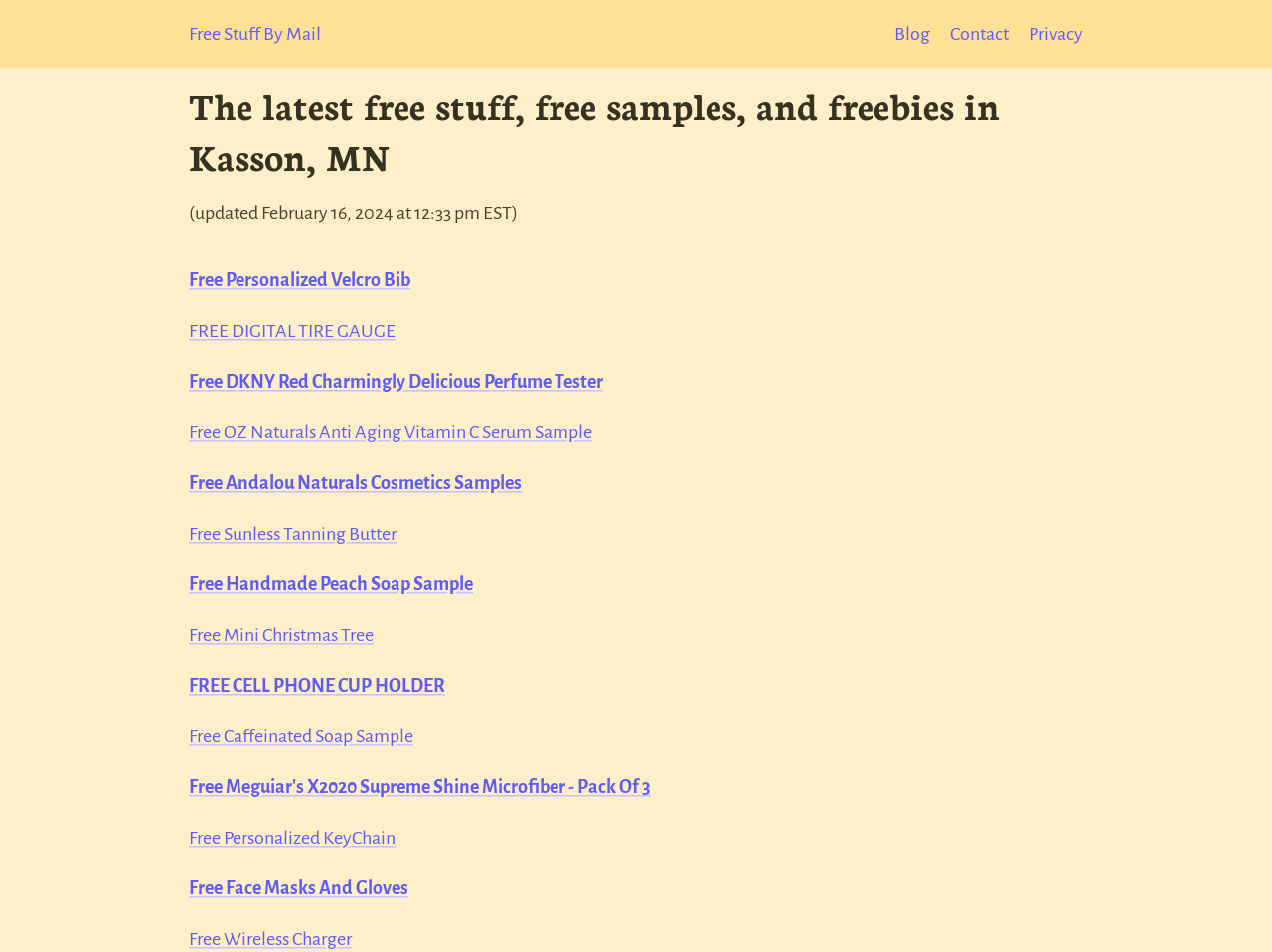Locate the bounding box of the UI element with the following description: "Administrative Results Merch".

None